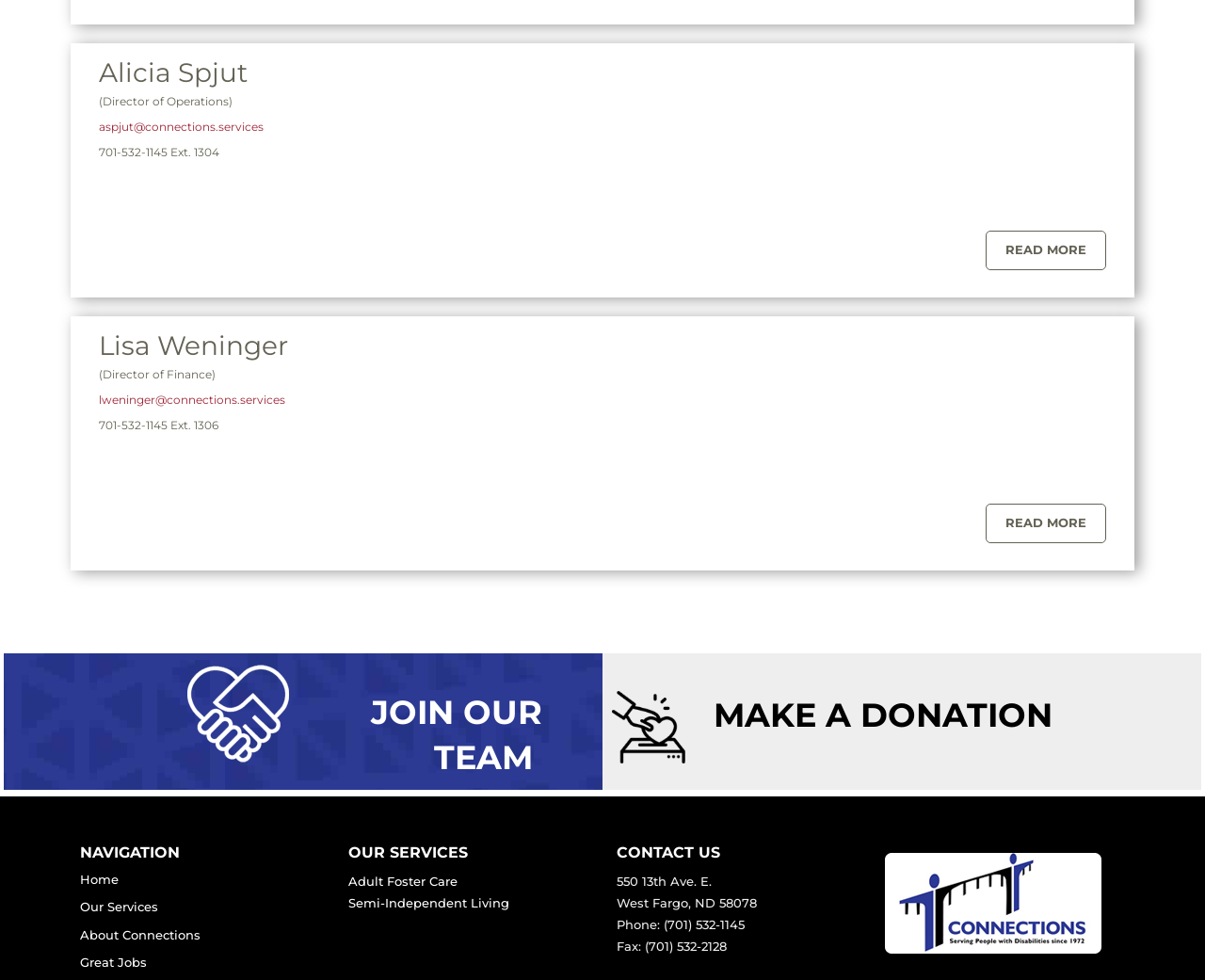Given the description "Read More", provide the bounding box coordinates of the corresponding UI element.

[0.818, 0.236, 0.918, 0.276]